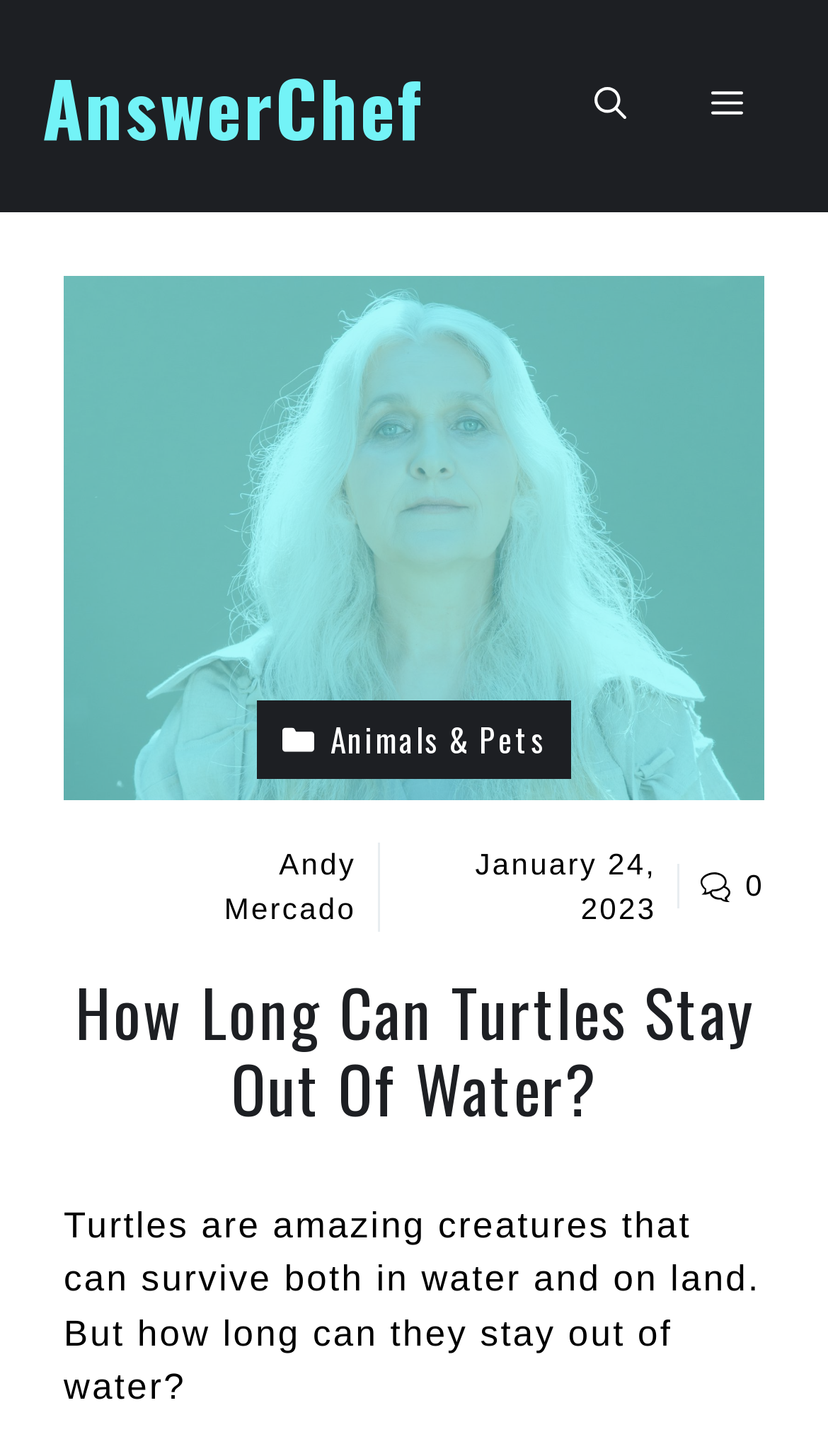Find and provide the bounding box coordinates for the UI element described here: "Andy Mercado". The coordinates should be given as four float numbers between 0 and 1: [left, top, right, bottom].

[0.271, 0.581, 0.43, 0.635]